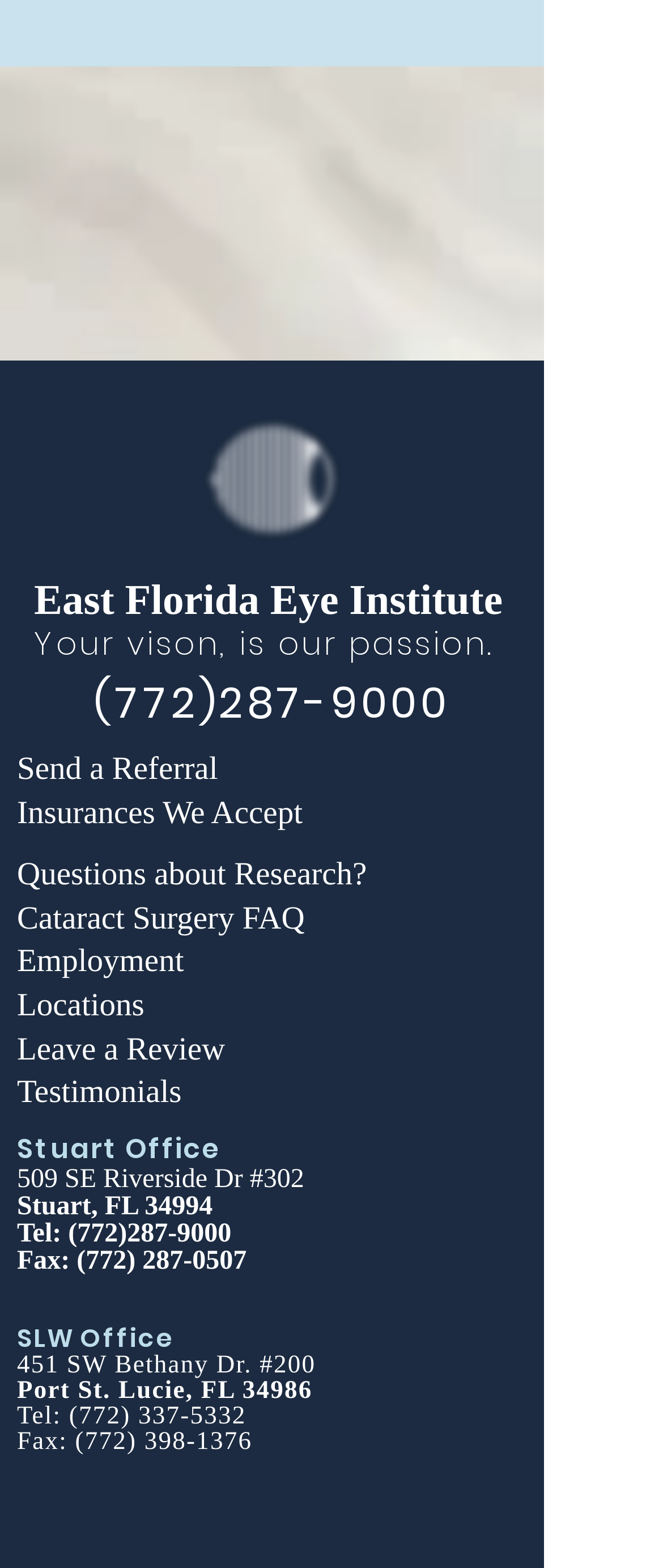Give a succinct answer to this question in a single word or phrase: 
What is the phone number of the Stuart Office?

(772)287-9000